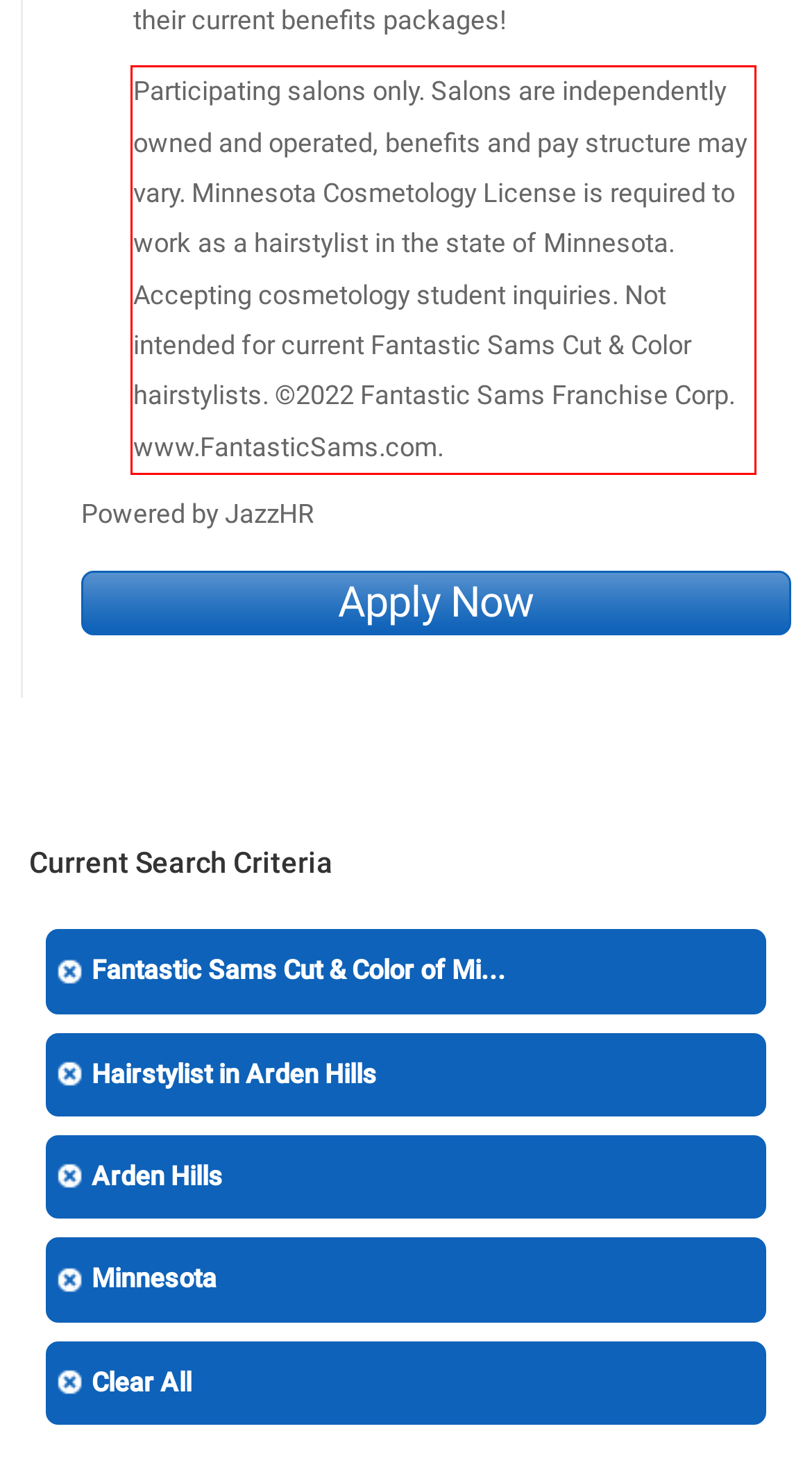Please analyze the screenshot of a webpage and extract the text content within the red bounding box using OCR.

Participating salons only. Salons are independently owned and operated, benefits and pay structure may vary. Minnesota Cosmetology License is required to work as a hairstylist in the state of Minnesota. Accepting cosmetology student inquiries. Not intended for current Fantastic Sams Cut & Color hairstylists. ©2022 Fantastic Sams Franchise Corp. www.FantasticSams.com.